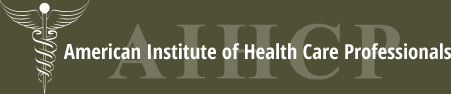Answer the question briefly using a single word or phrase: 
What is the color of the acronym 'AIHCP' in the logo?

white